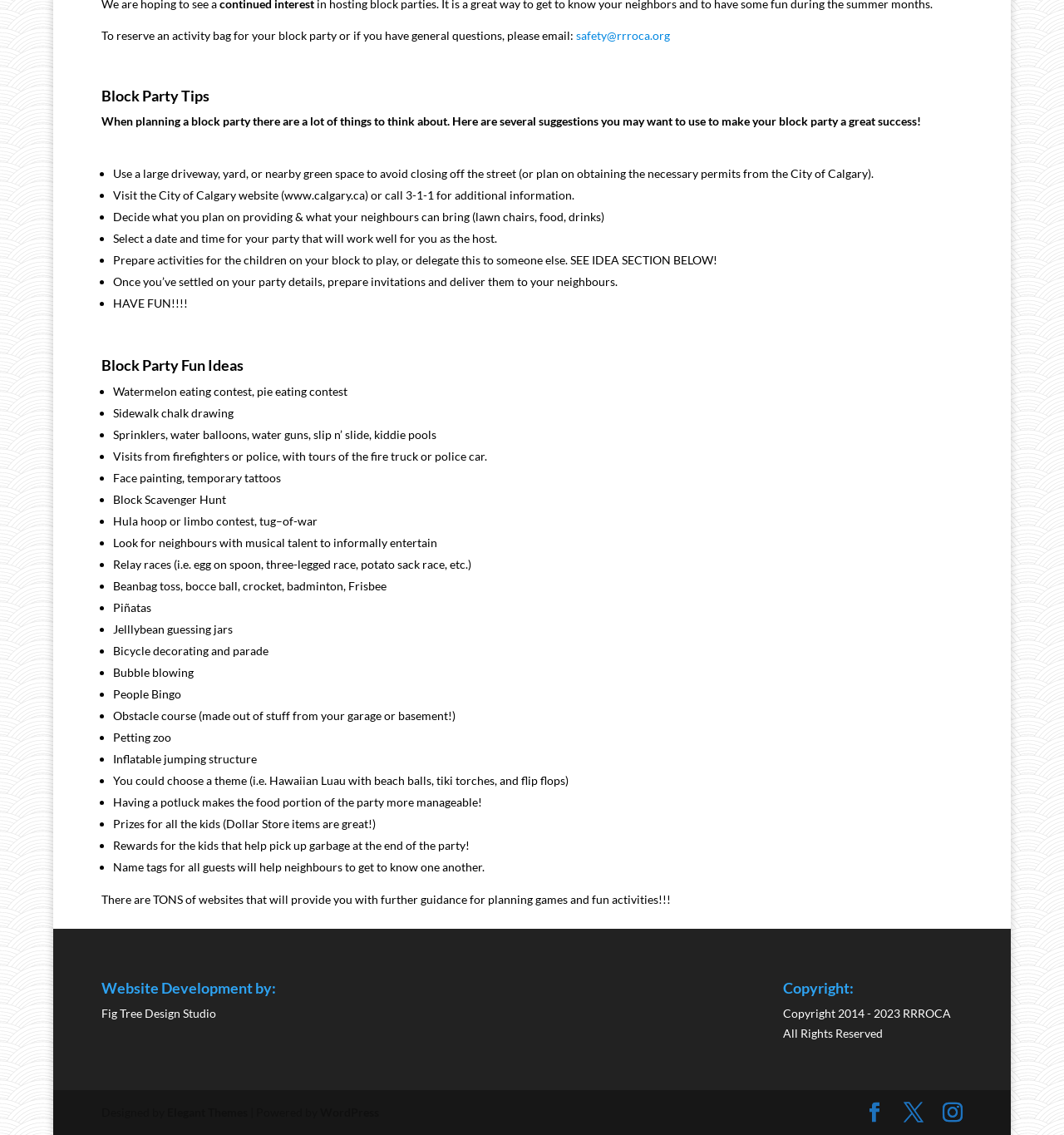Please provide a detailed answer to the question below by examining the image:
Who can help with planning a block party?

The webpage suggests that visits from firefighters or police, with tours of the fire truck or police car, can be a fun activity for a block party, implying that they can also help with planning the event.